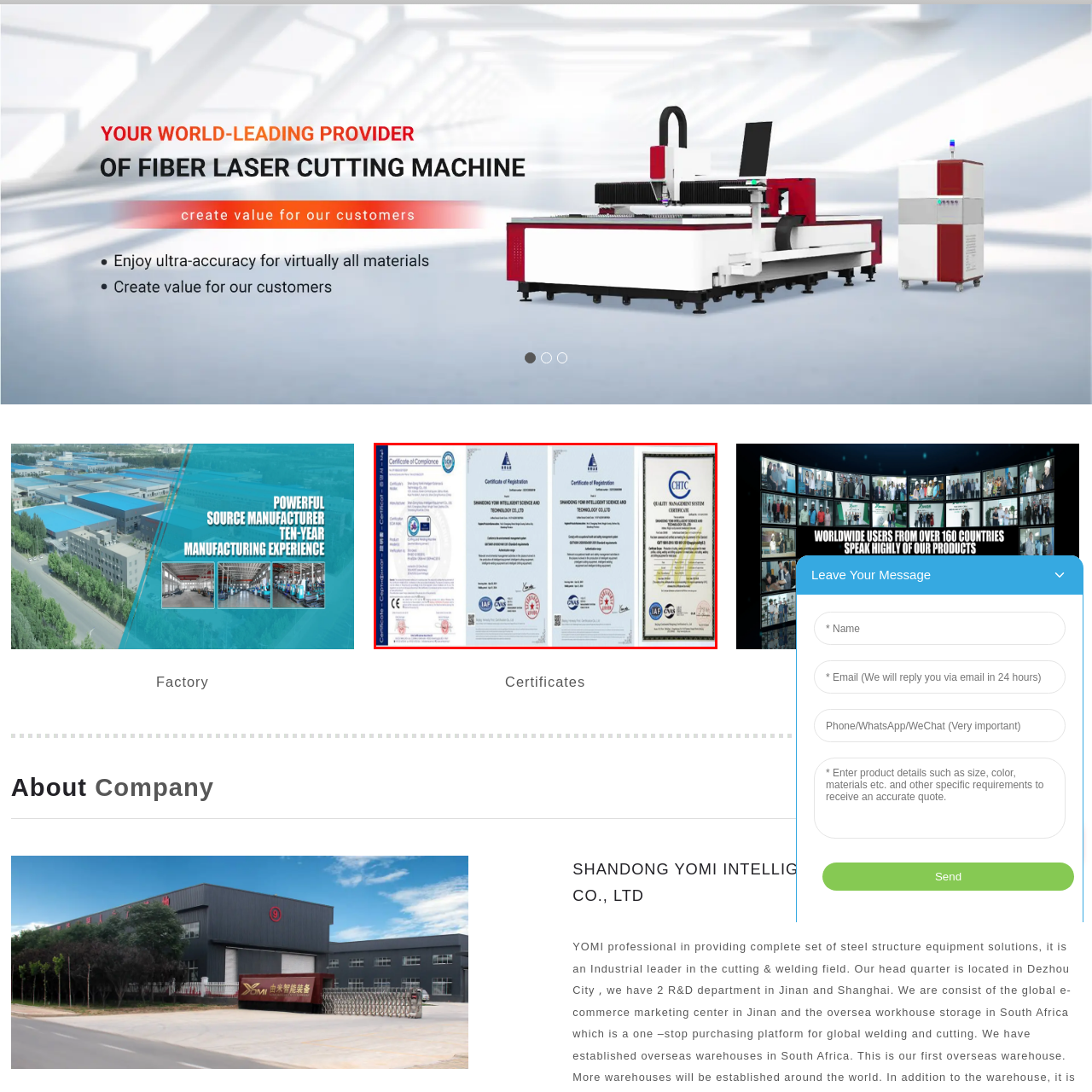What is the name of the organization issuing the third certificate?
Observe the section of the image outlined in red and answer concisely with a single word or phrase.

CHTC